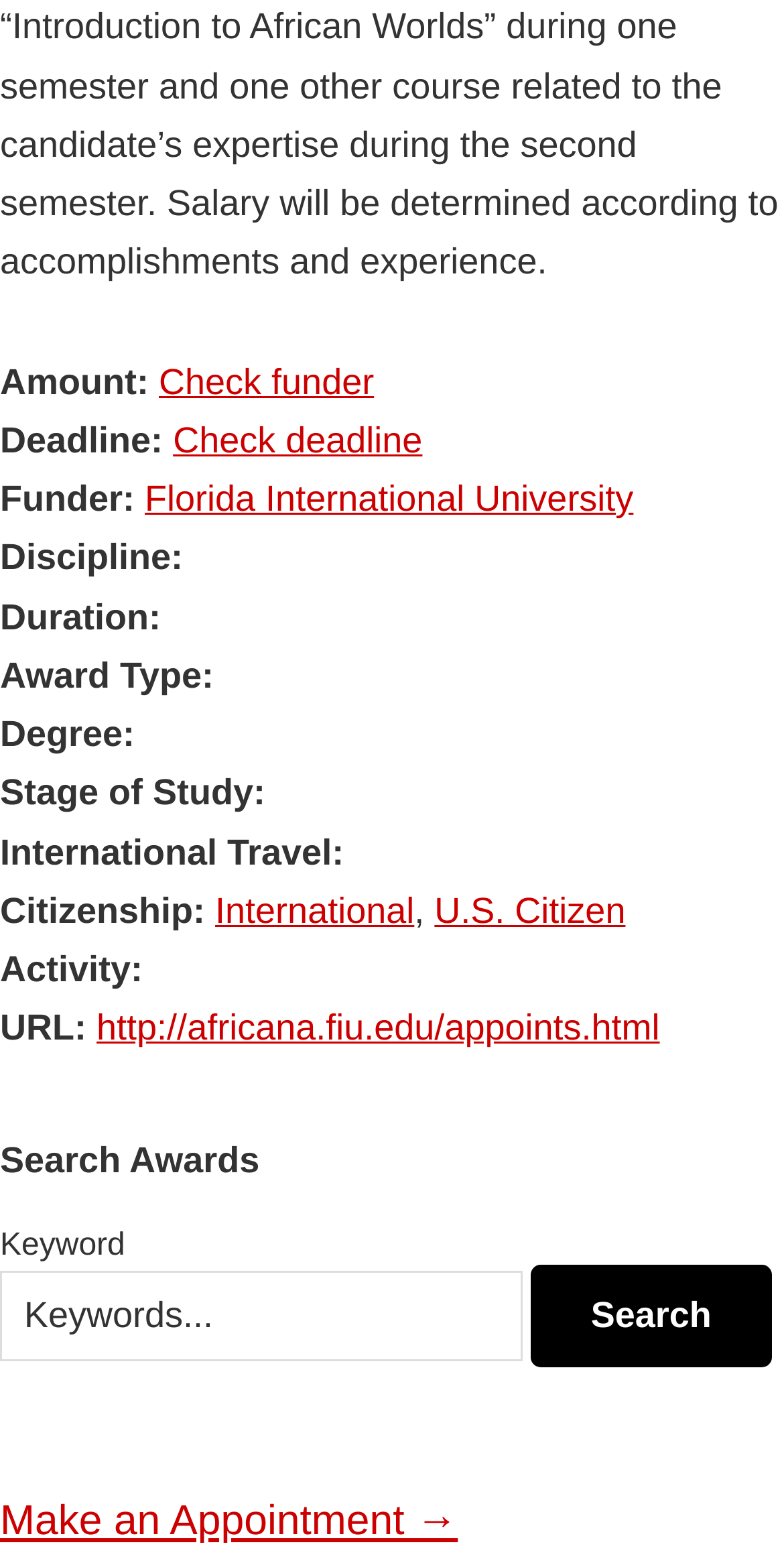Identify the bounding box coordinates for the element that needs to be clicked to fulfill this instruction: "Search". Provide the coordinates in the format of four float numbers between 0 and 1: [left, top, right, bottom].

[0.677, 0.808, 0.984, 0.873]